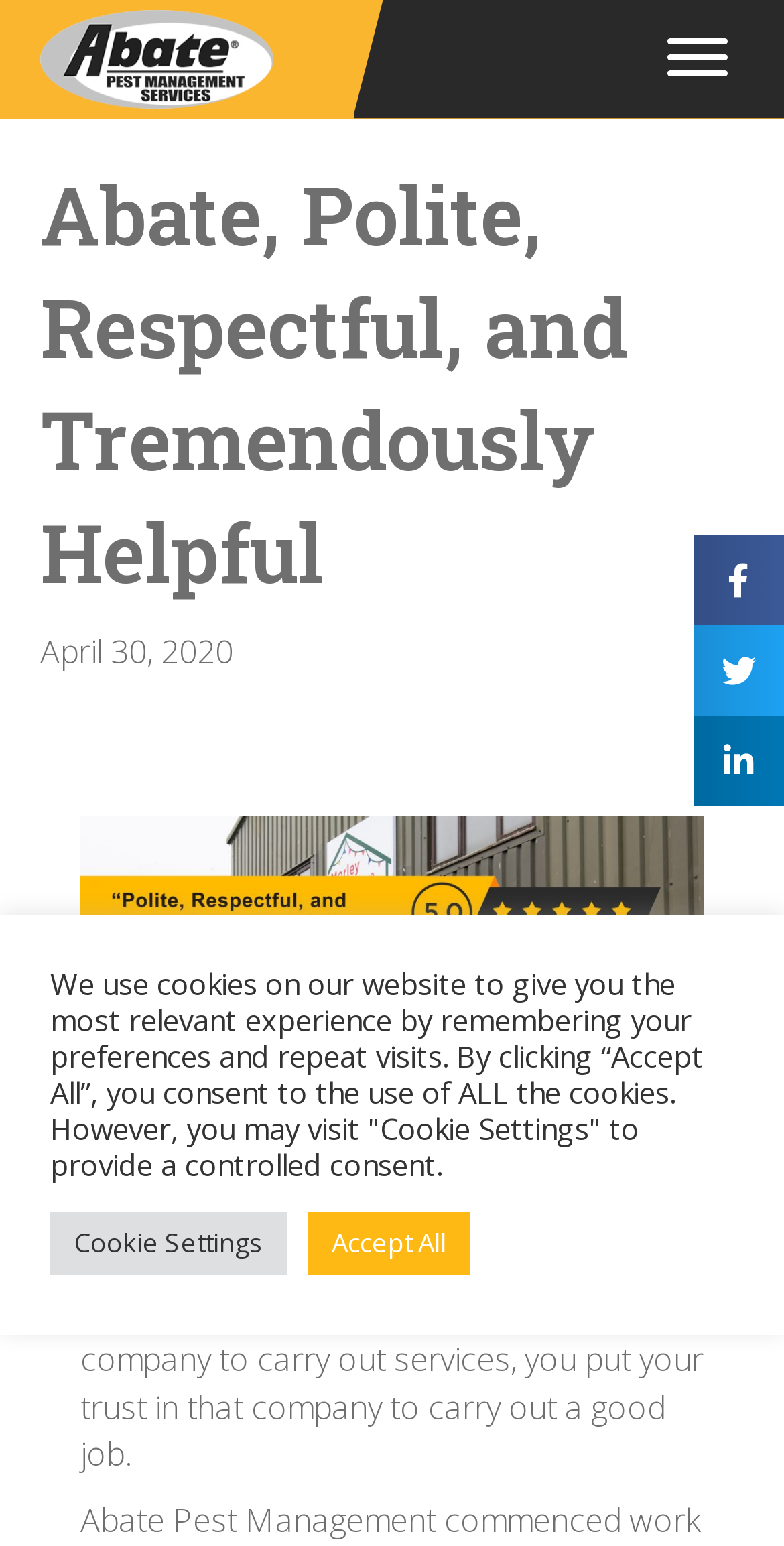How many social media sharing links are there?
Carefully analyze the image and provide a detailed answer to the question.

I counted the number of social media sharing links by looking at the links at the top right corner of the webpage, which are 'Share on Facebook', 'Share on Twitter', and 'Share on Linkedin'.